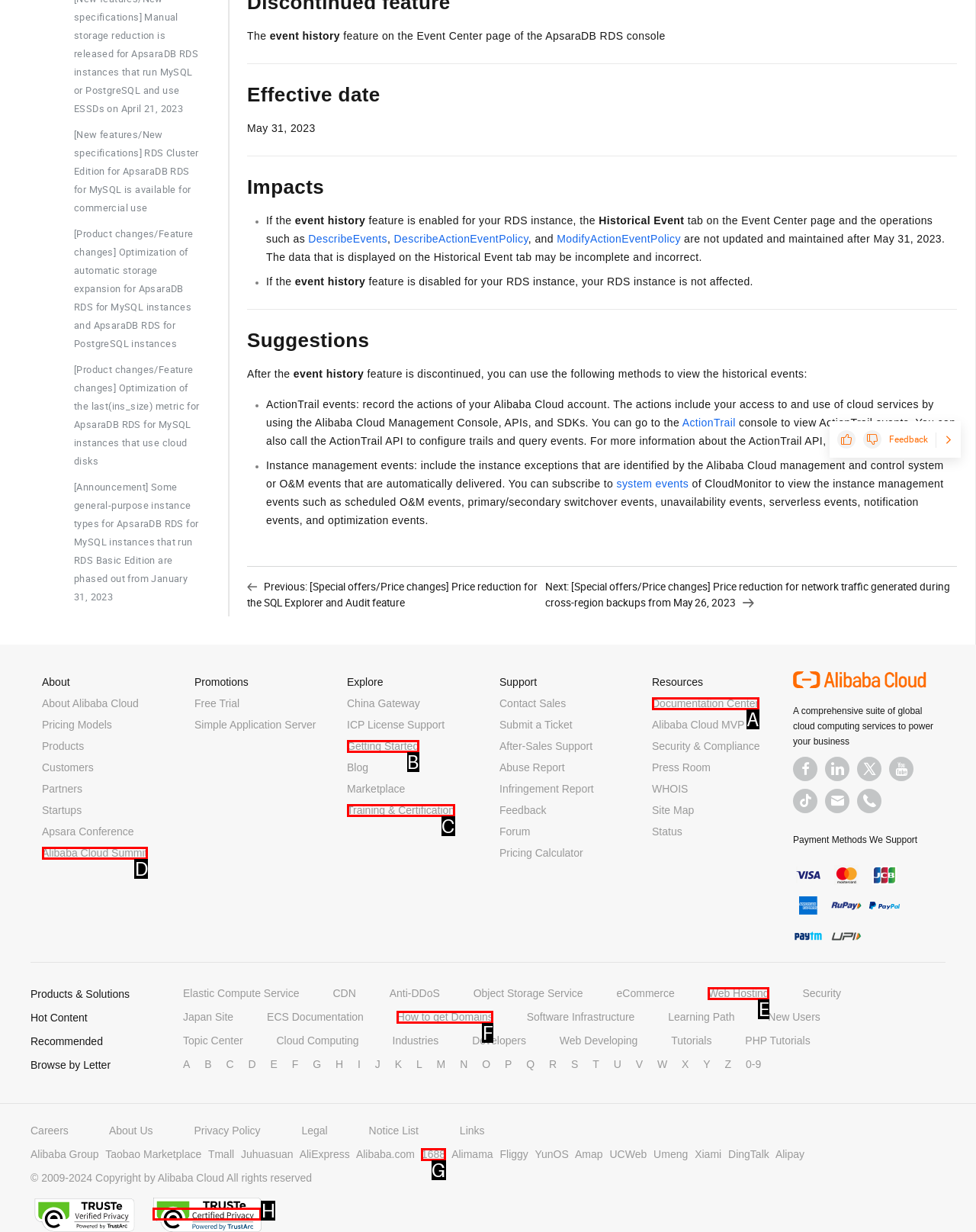Using the provided description: How to get Domains, select the HTML element that corresponds to it. Indicate your choice with the option's letter.

F